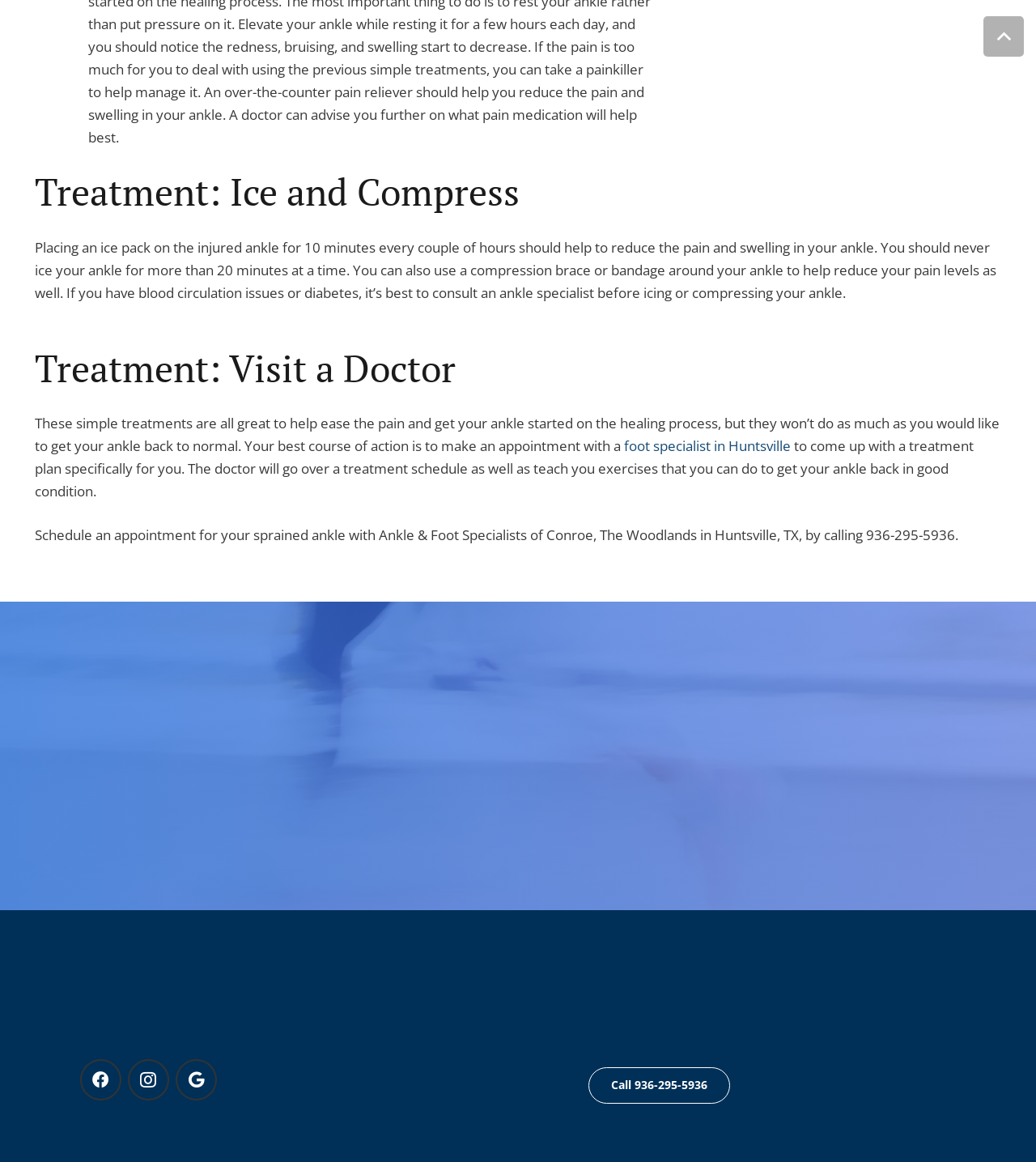Please provide the bounding box coordinates for the UI element as described: "Woodlands Office". The coordinates must be four floats between 0 and 1, represented as [left, top, right, bottom].

[0.808, 0.83, 0.932, 0.847]